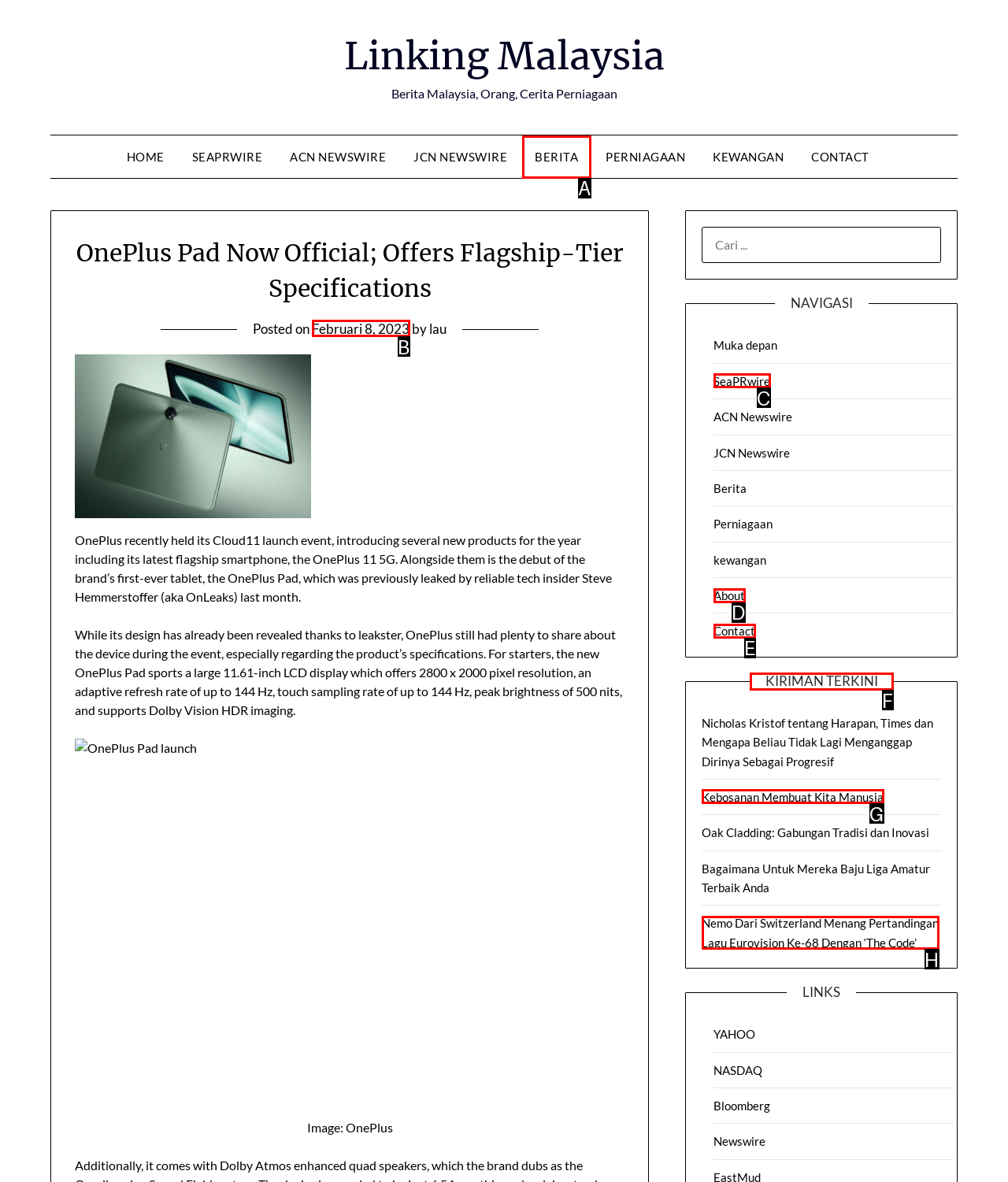Determine the letter of the element to click to accomplish this task: Check latest news. Respond with the letter.

F